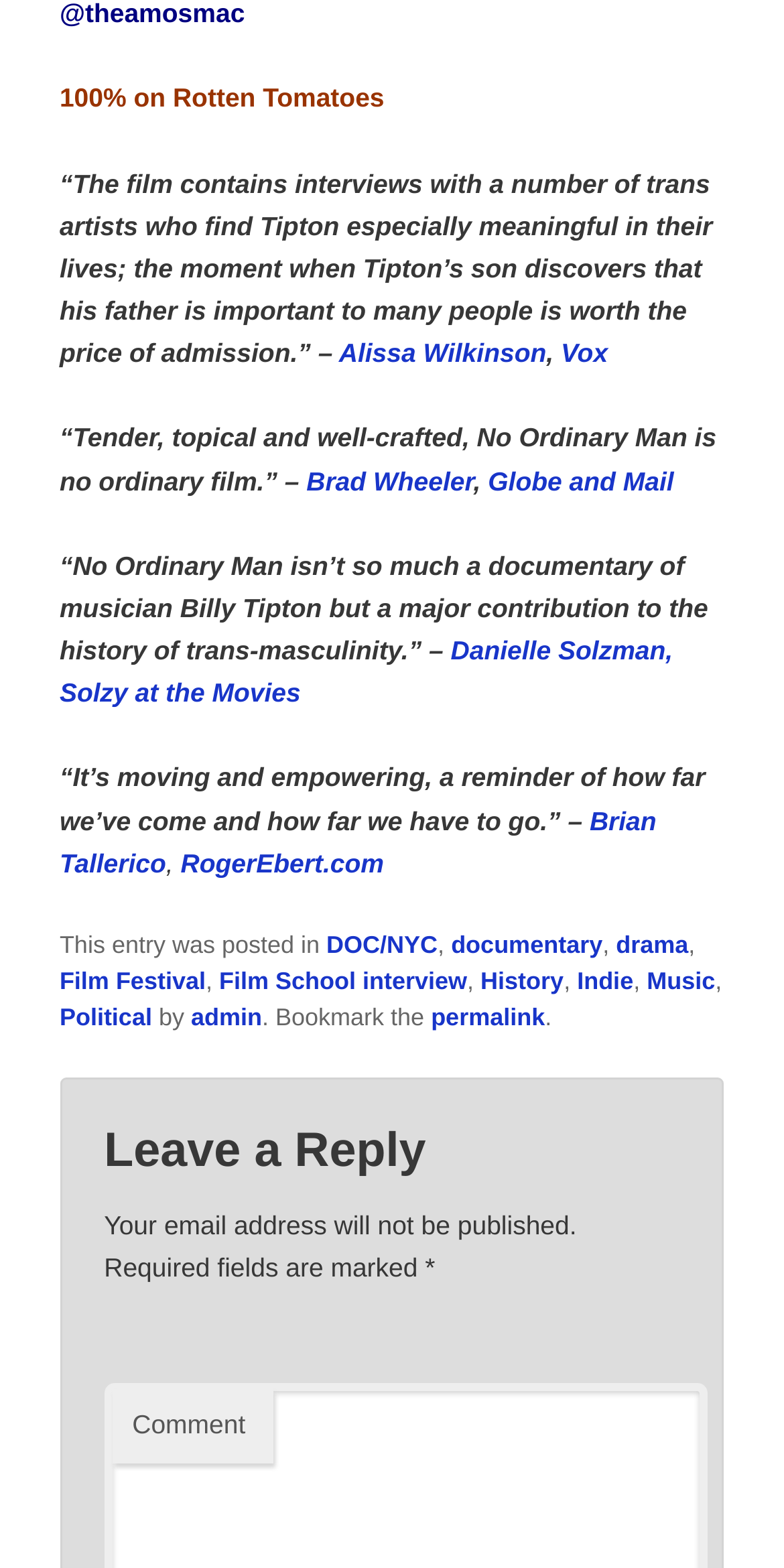Based on what you see in the screenshot, provide a thorough answer to this question: What is the purpose of the section at the bottom of the webpage?

The answer can be found in the heading element with the text 'Leave a Reply' at the bottom of the webpage, which indicates that this section is for users to leave comments or replies.